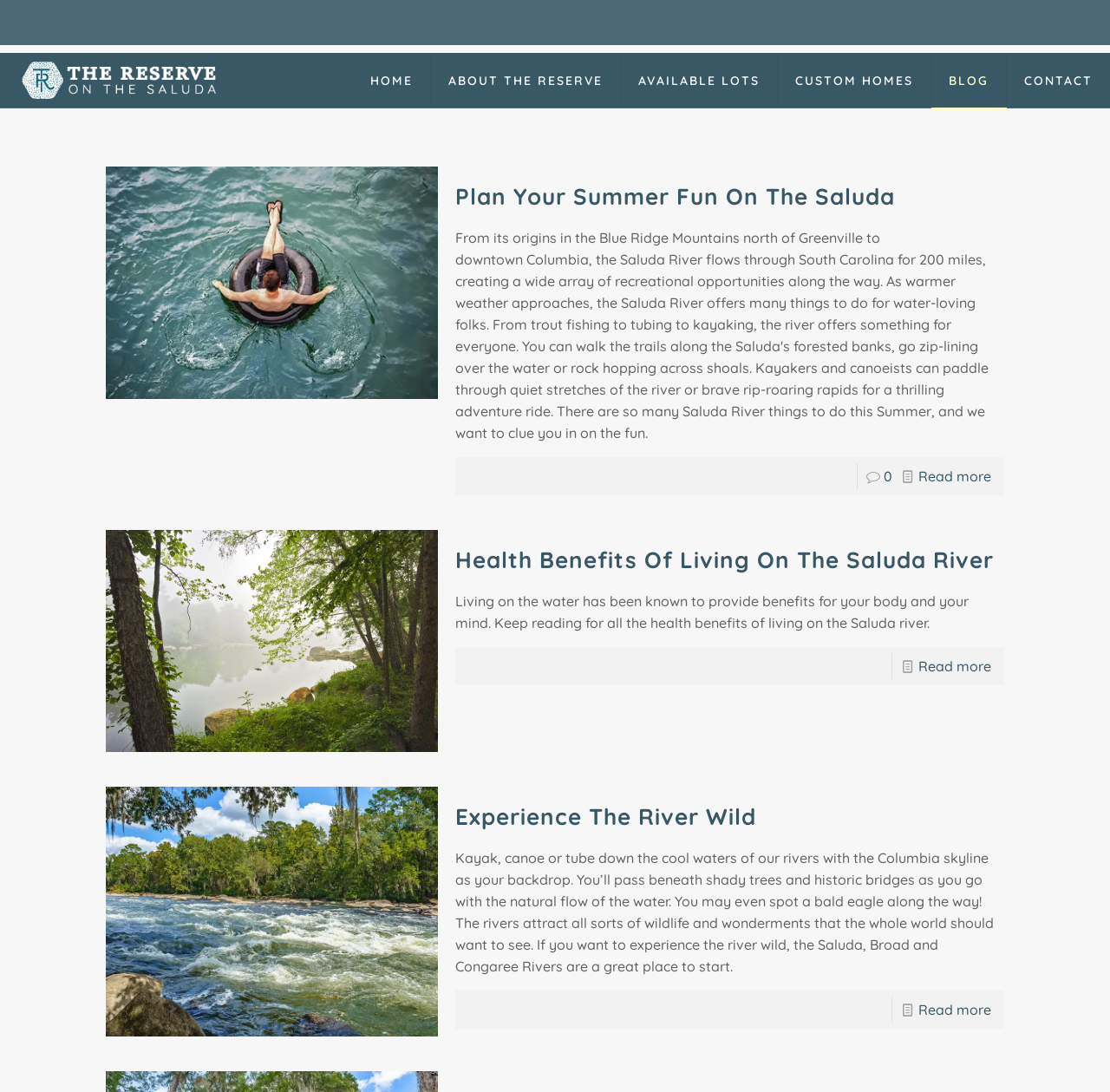Answer the question with a brief word or phrase:
How many articles are on the webpage?

3